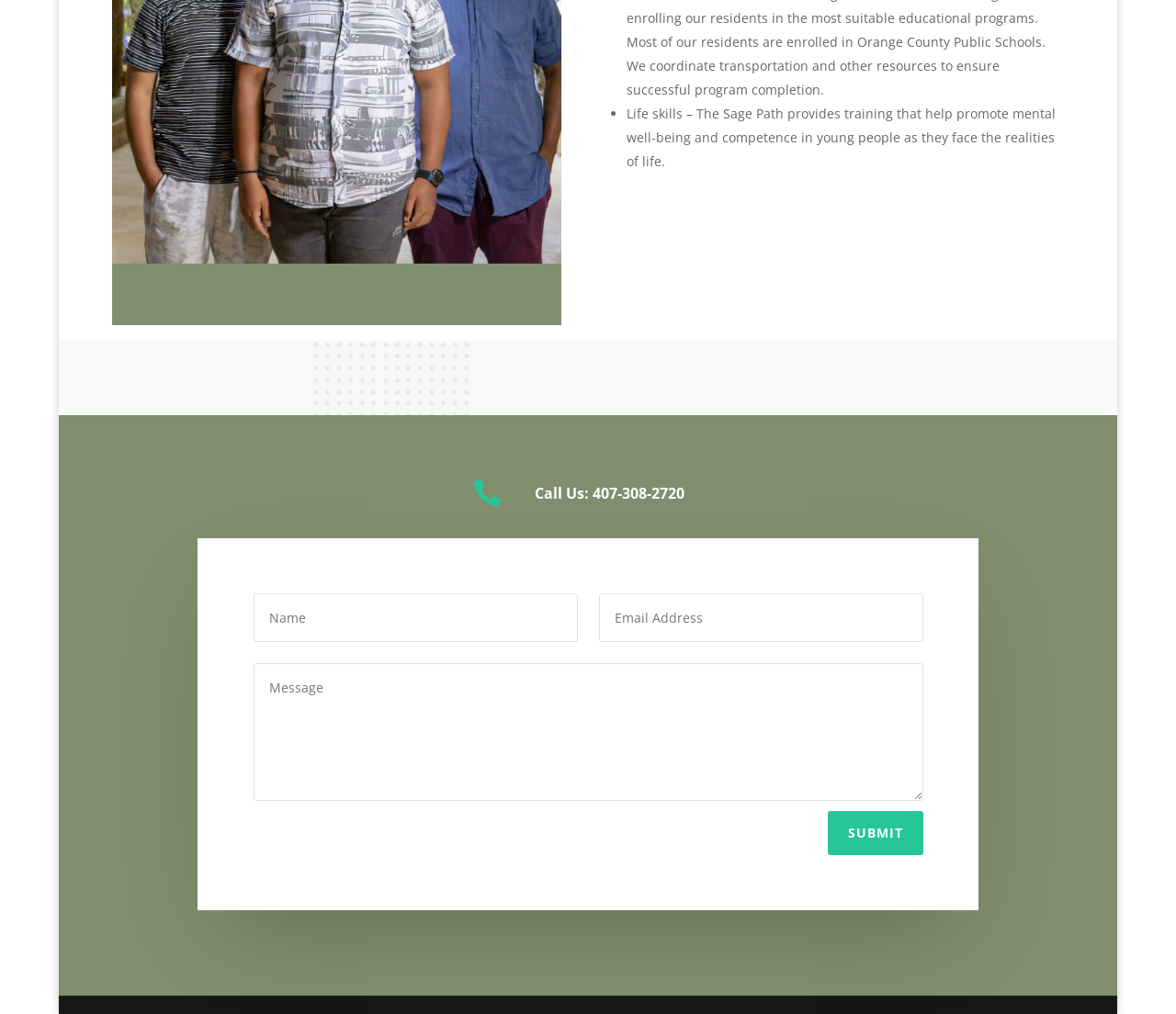For the element described, predict the bounding box coordinates as (top-left x, top-left y, bottom-right x, bottom-right y). All values should be between 0 and 1. Element description: name="et_pb_contact_message_0" placeholder="Message"

[0.215, 0.654, 0.785, 0.789]